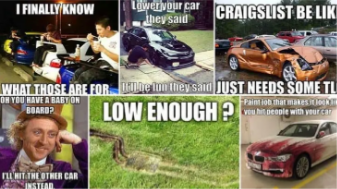Refer to the image and answer the question with as much detail as possible: What is the car in the top right panel being sold on?

The top right panel shows a rough-looking car, likely a used vehicle sold via internet marketplaces, with the caption 'Craigslist be like: Just needs some TLC', poking fun at the often misleading state of cars sold online.